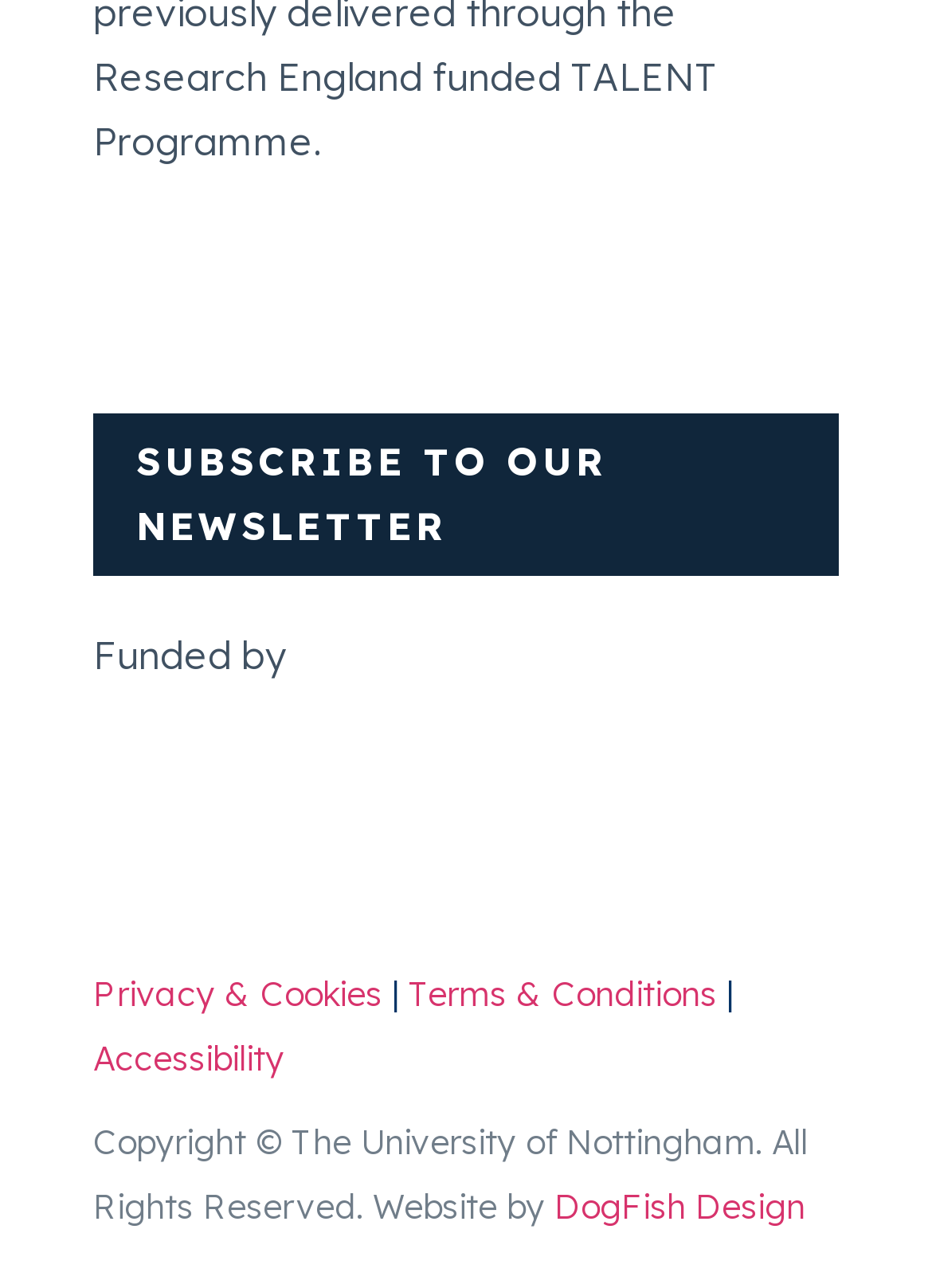Using the information shown in the image, answer the question with as much detail as possible: What is the separator between 'Privacy & Cookies' and 'Terms & Conditions'?

I examined the footer section of the webpage and found that there is a separator between 'Privacy & Cookies' and 'Terms & Conditions', which is a vertical bar '|'. This separator is used to separate the two links.